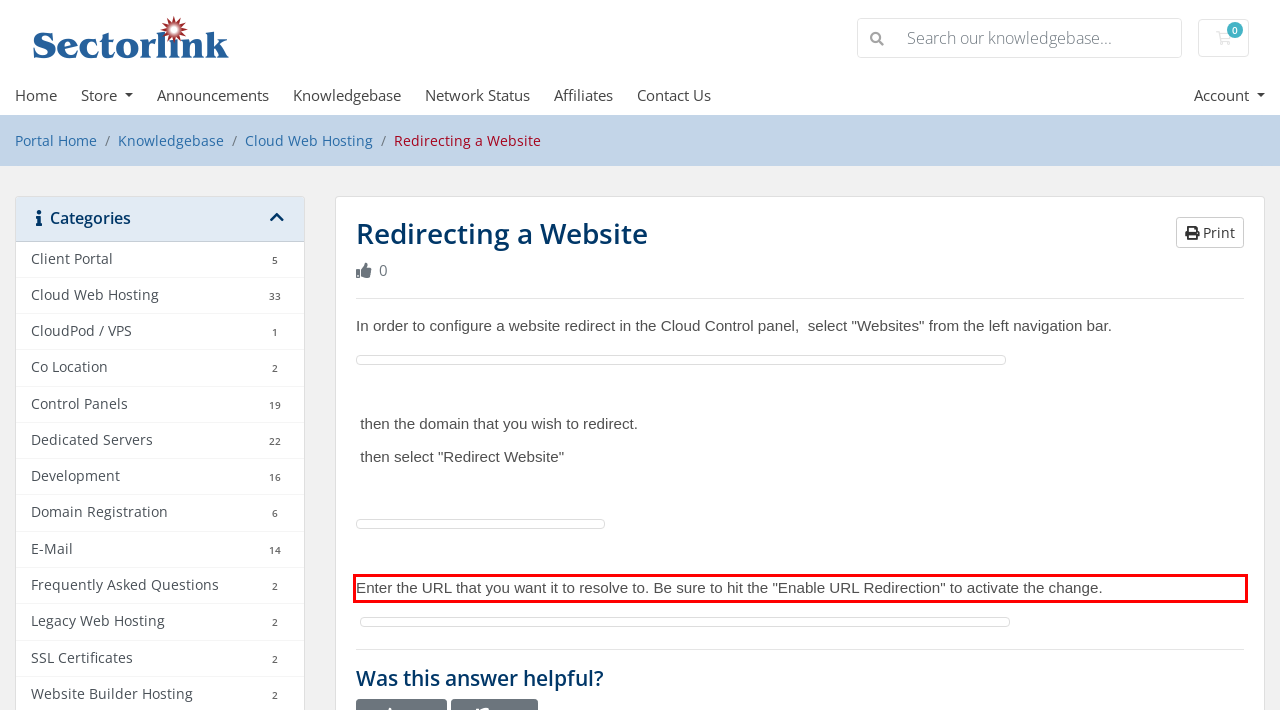Given a screenshot of a webpage with a red bounding box, extract the text content from the UI element inside the red bounding box.

Enter the URL that you want it to resolve to. Be sure to hit the "Enable URL Redirection" to activate the change.